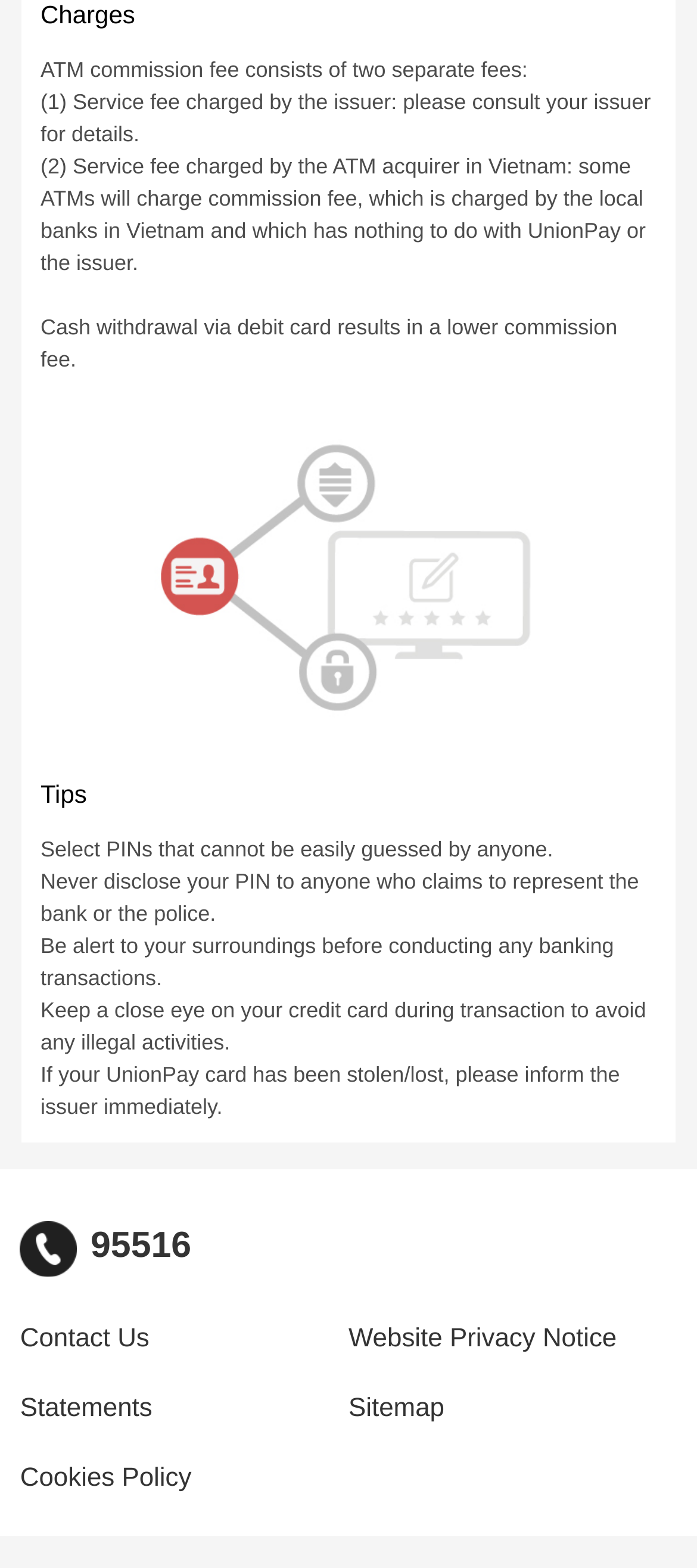Please study the image and answer the question comprehensively:
What is the benefit of cash withdrawal via debit card?

According to the webpage, cash withdrawal via debit card results in a lower commission fee, as stated in the 'Charges' section.